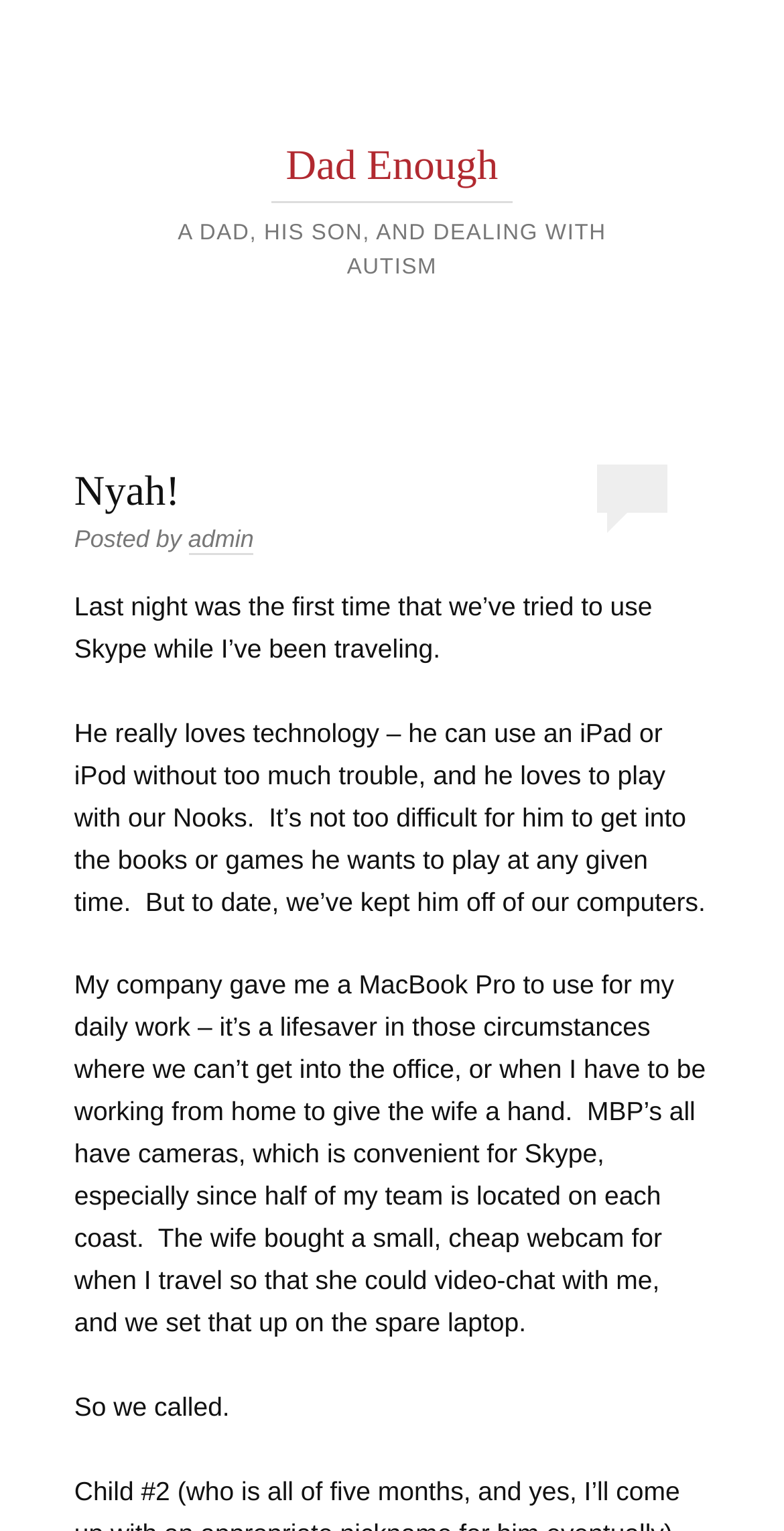What device did the author's company give them?
Your answer should be a single word or phrase derived from the screenshot.

MacBook Pro